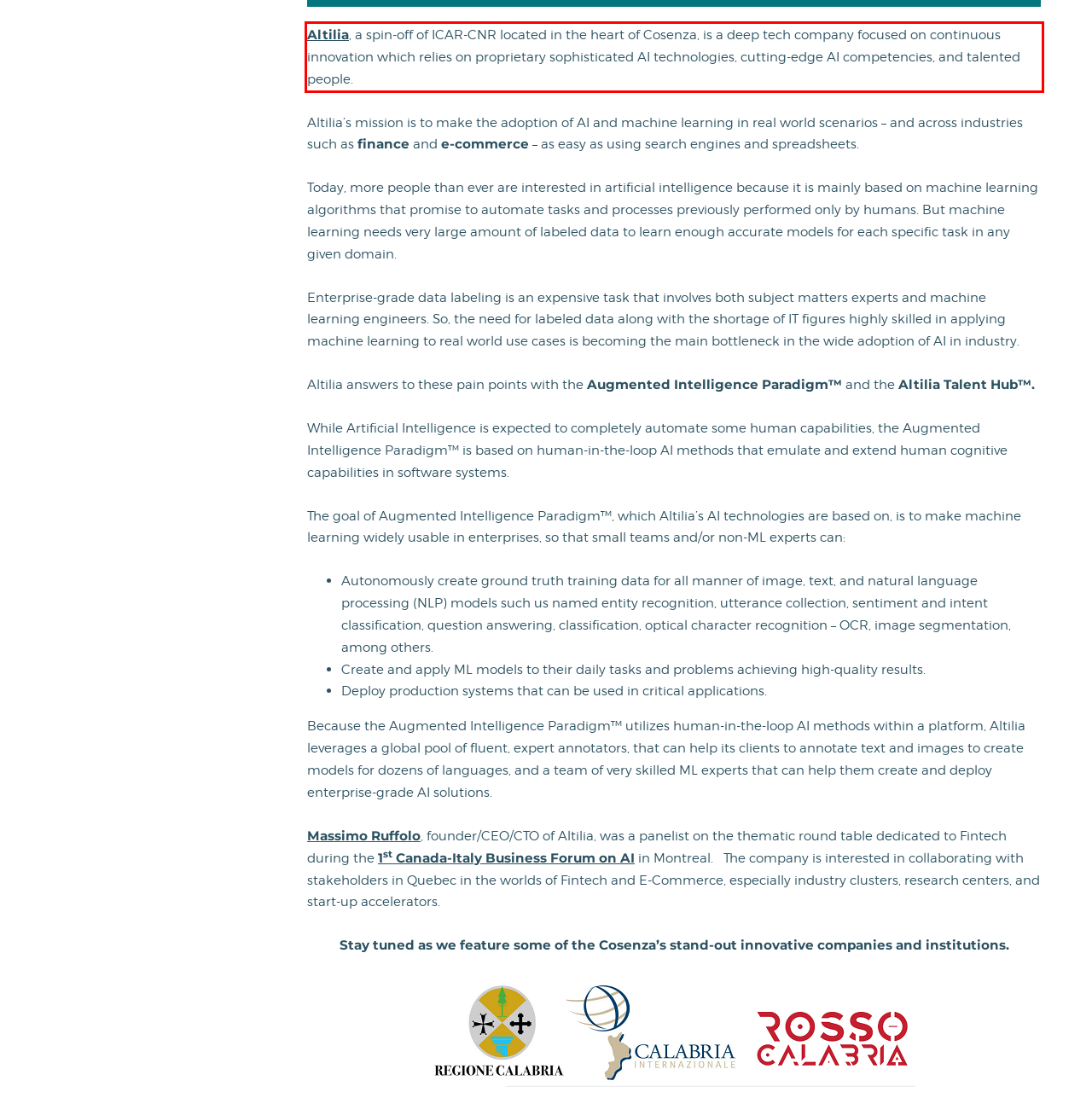Given the screenshot of a webpage, identify the red rectangle bounding box and recognize the text content inside it, generating the extracted text.

Altilia, a spin-off of ICAR-CNR located in the heart of Cosenza, is a deep tech company focused on continuous innovation which relies on proprietary sophisticated AI technologies, cutting-edge AI competencies, and talented people.